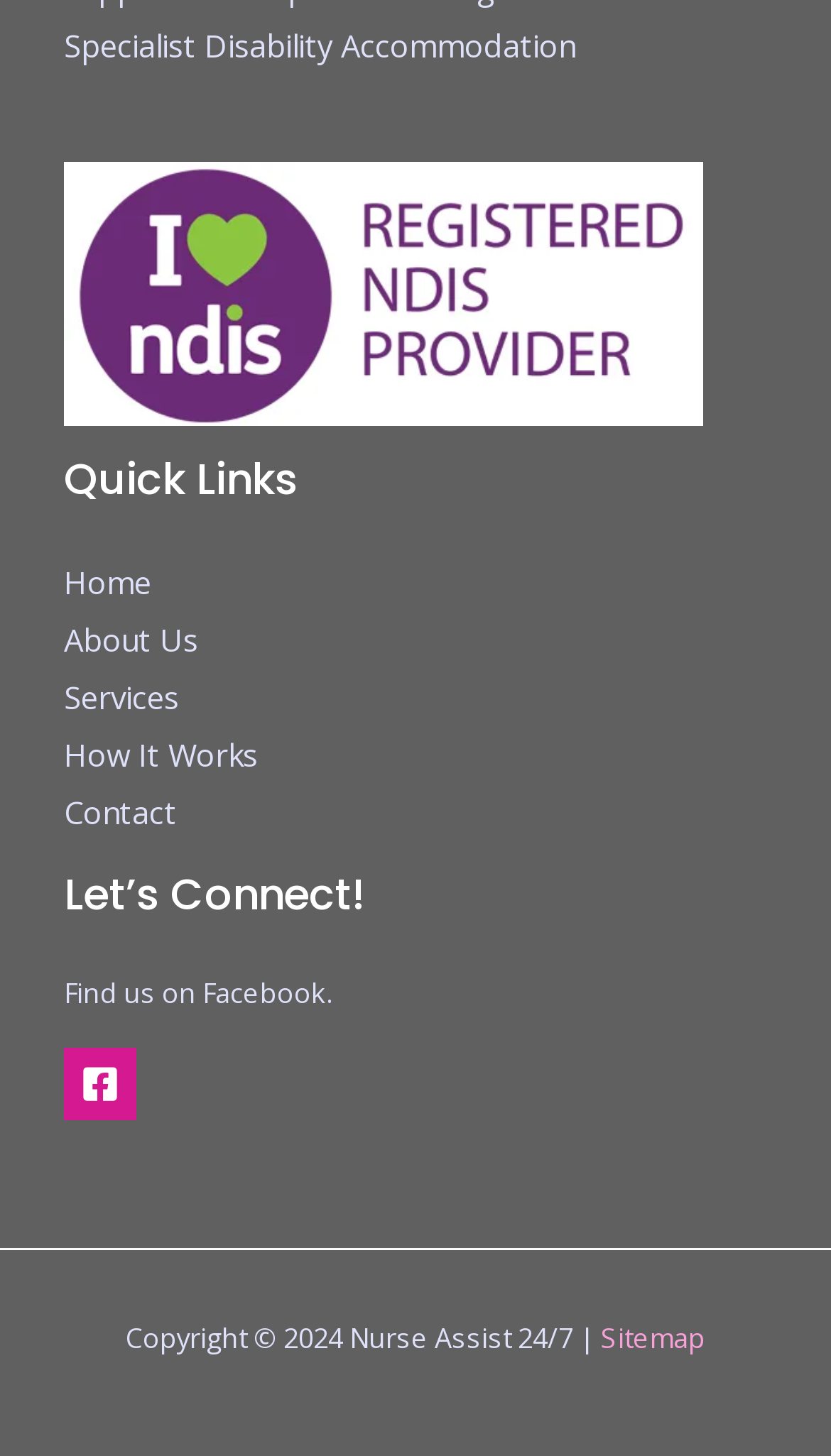Determine the bounding box coordinates of the clickable element to achieve the following action: 'Click on Specialist Disability Accommodation'. Provide the coordinates as four float values between 0 and 1, formatted as [left, top, right, bottom].

[0.077, 0.017, 0.692, 0.046]